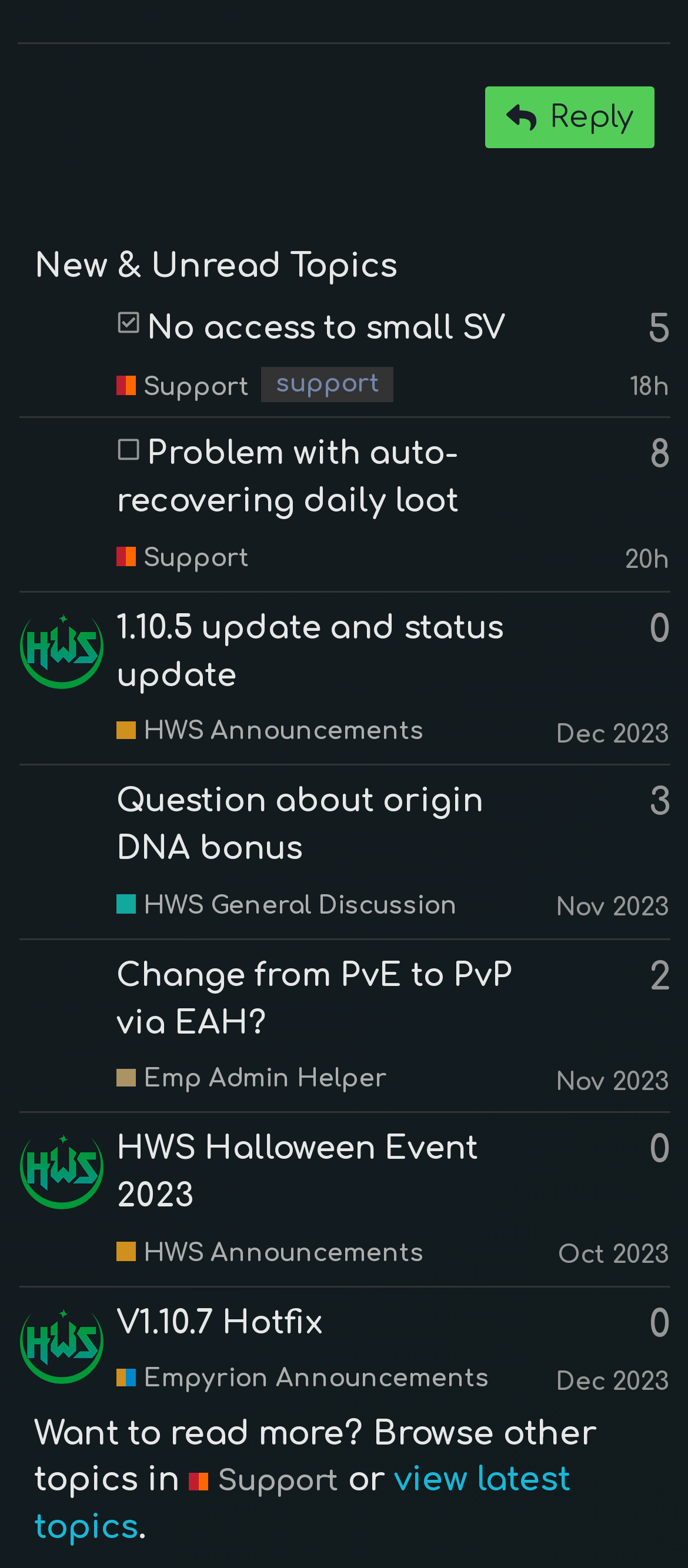What is the username of the user who posted the topic '1.10.5 update and status update'?
Examine the screenshot and reply with a single word or phrase.

RexXxuS